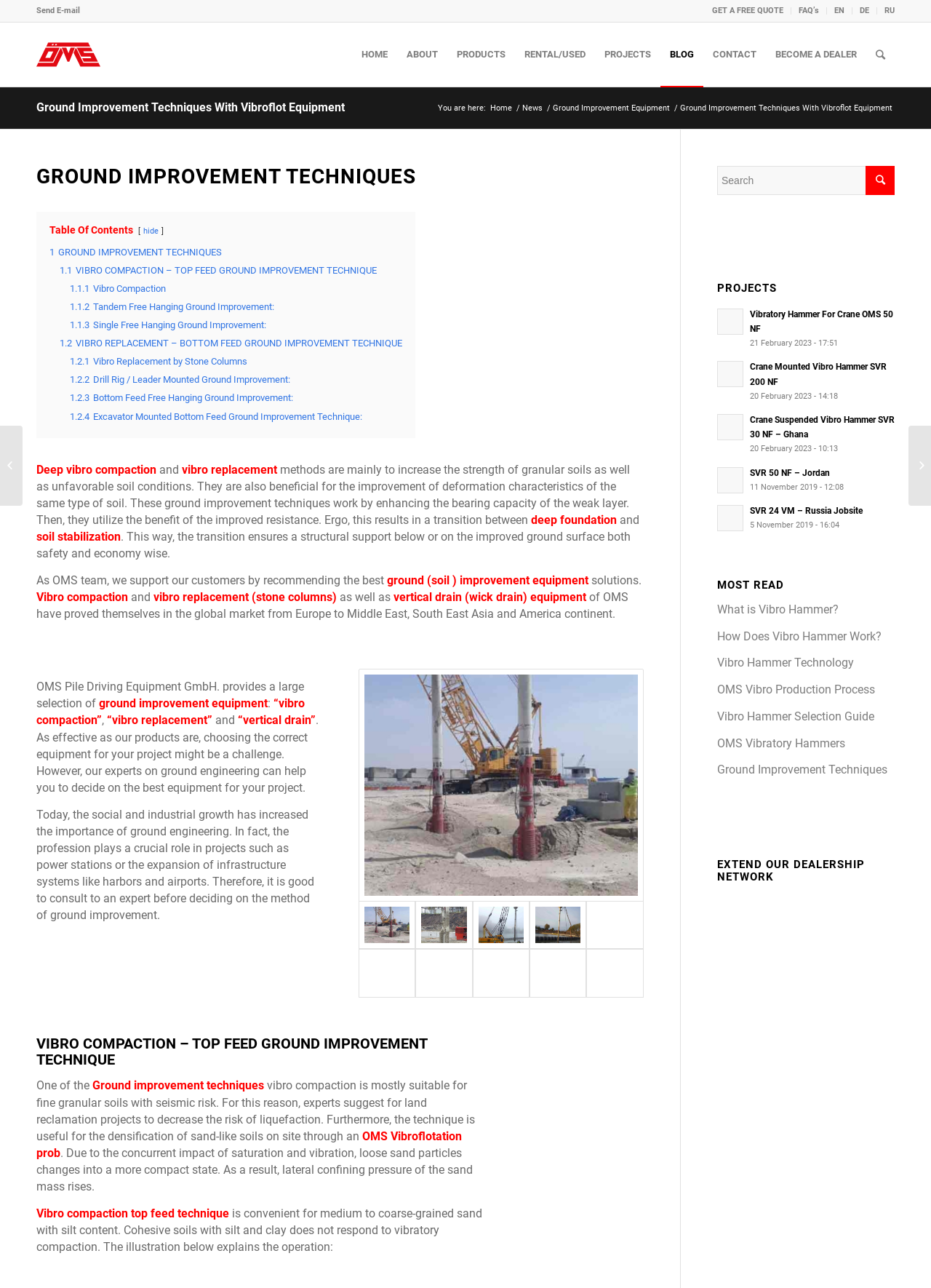Please locate the bounding box coordinates of the element's region that needs to be clicked to follow the instruction: "Go to HOME page". The bounding box coordinates should be provided as four float numbers between 0 and 1, i.e., [left, top, right, bottom].

[0.378, 0.018, 0.427, 0.067]